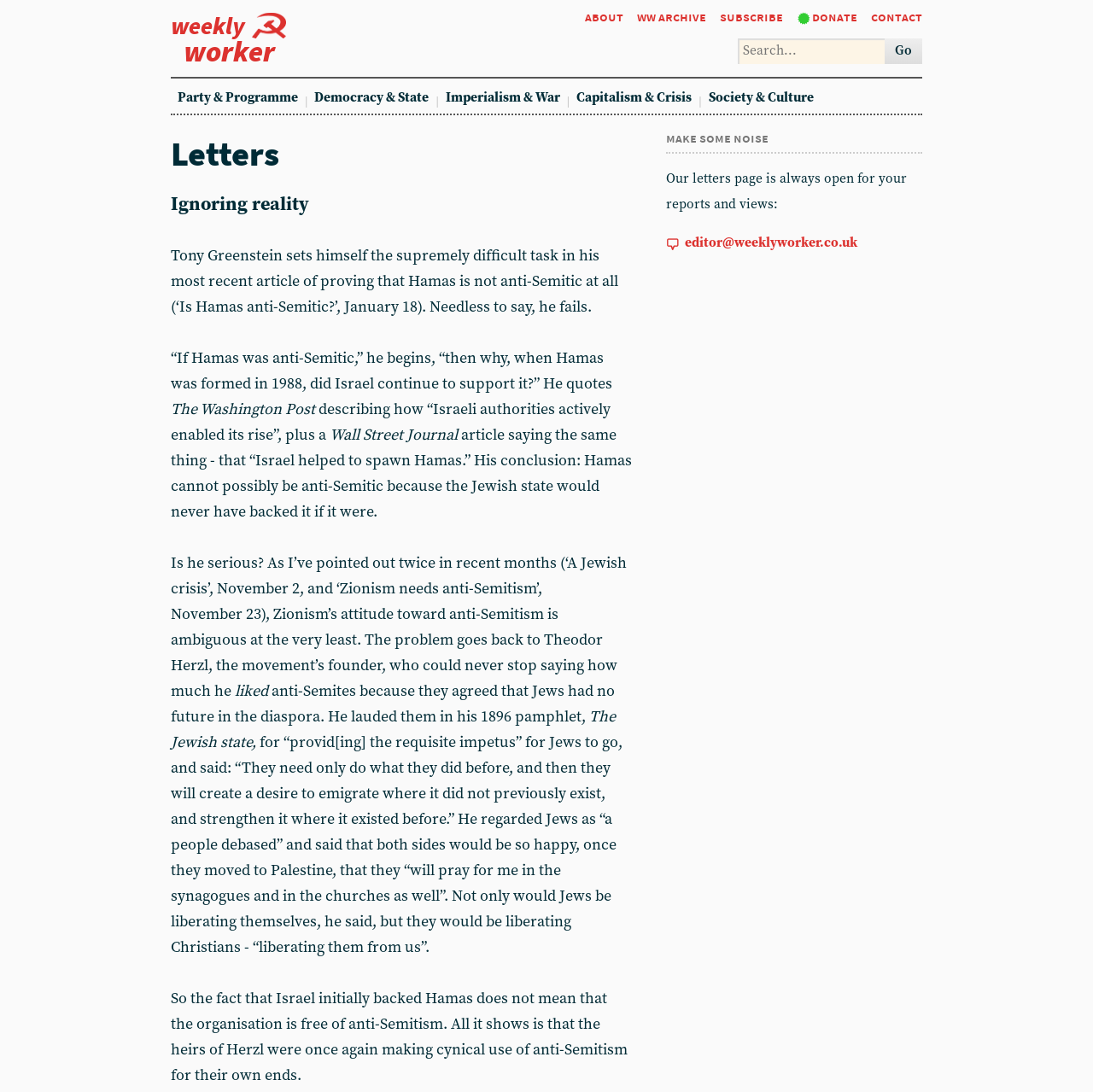Please specify the bounding box coordinates for the clickable region that will help you carry out the instruction: "Go to the about page".

[0.535, 0.004, 0.57, 0.027]